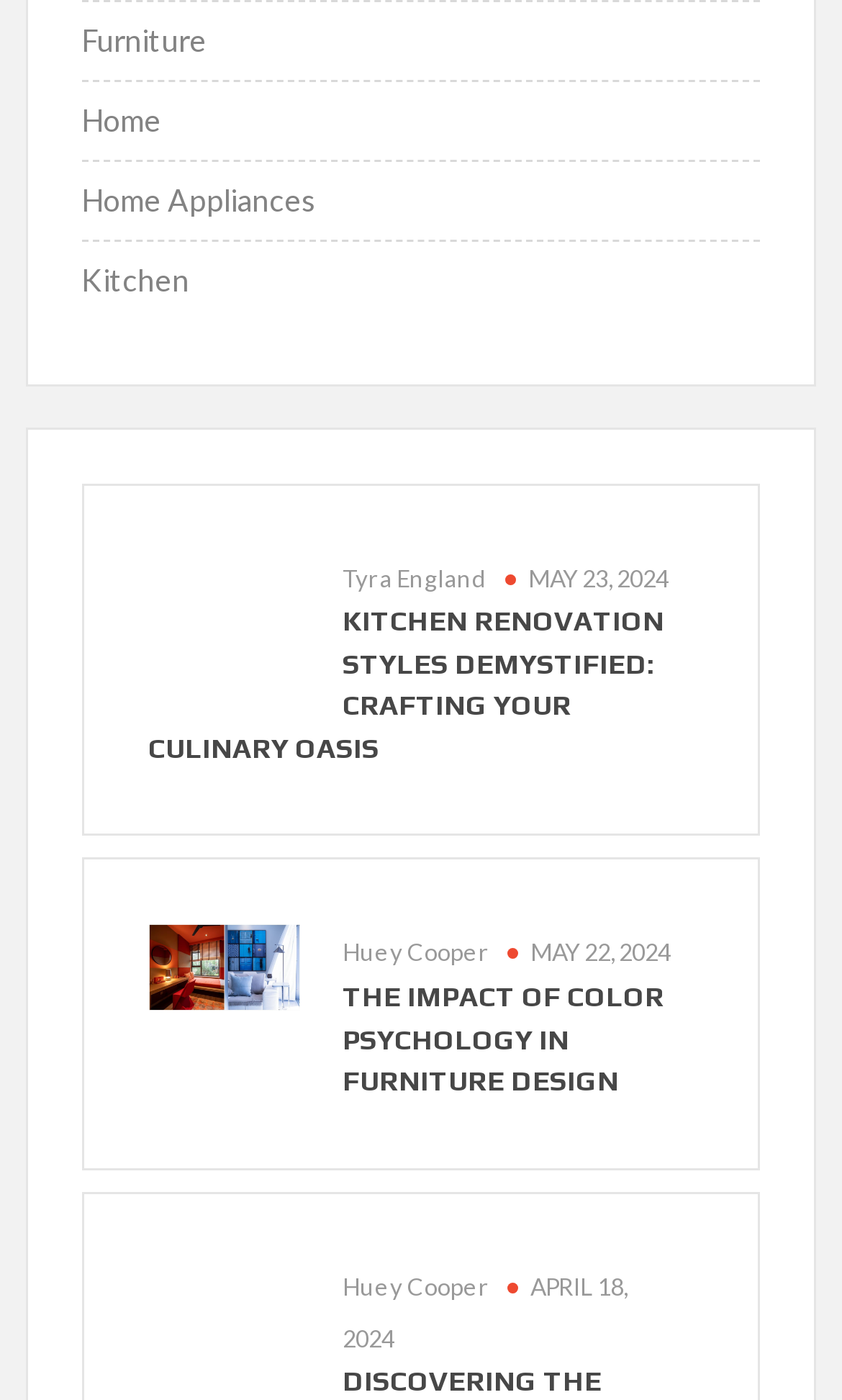Identify the bounding box for the UI element described as: "Huey Cooper". Ensure the coordinates are four float numbers between 0 and 1, formatted as [left, top, right, bottom].

[0.407, 0.908, 0.581, 0.928]